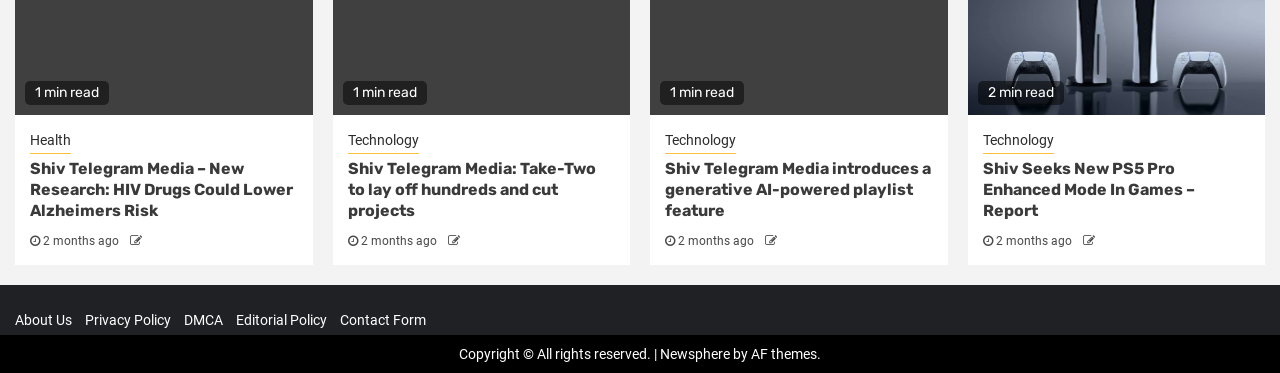Please respond to the question using a single word or phrase:
What is the copyright information at the bottom of the webpage?

Copyright © All rights reserved.